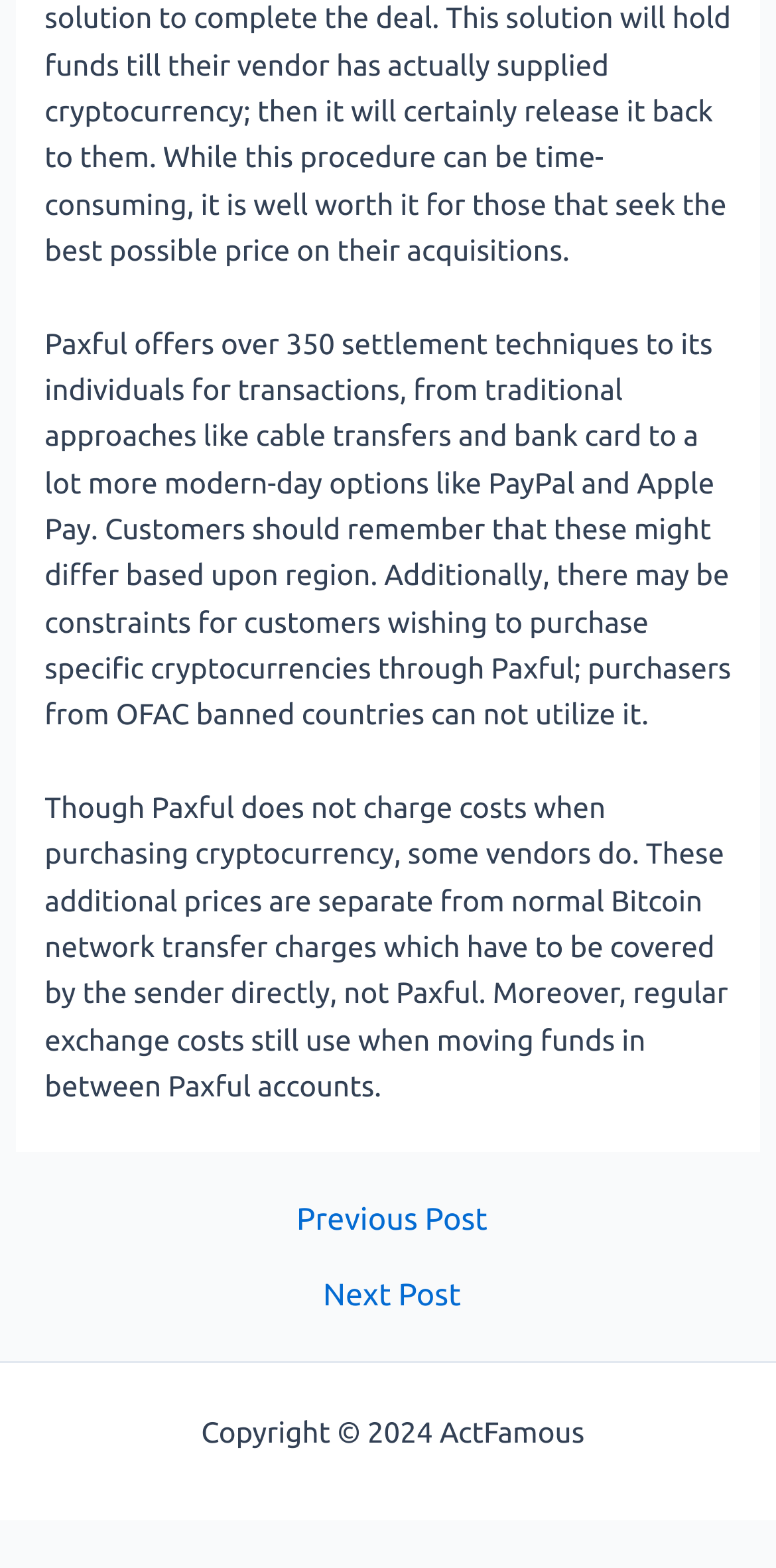What is the main topic of the webpage?
From the image, respond with a single word or phrase.

Paxful